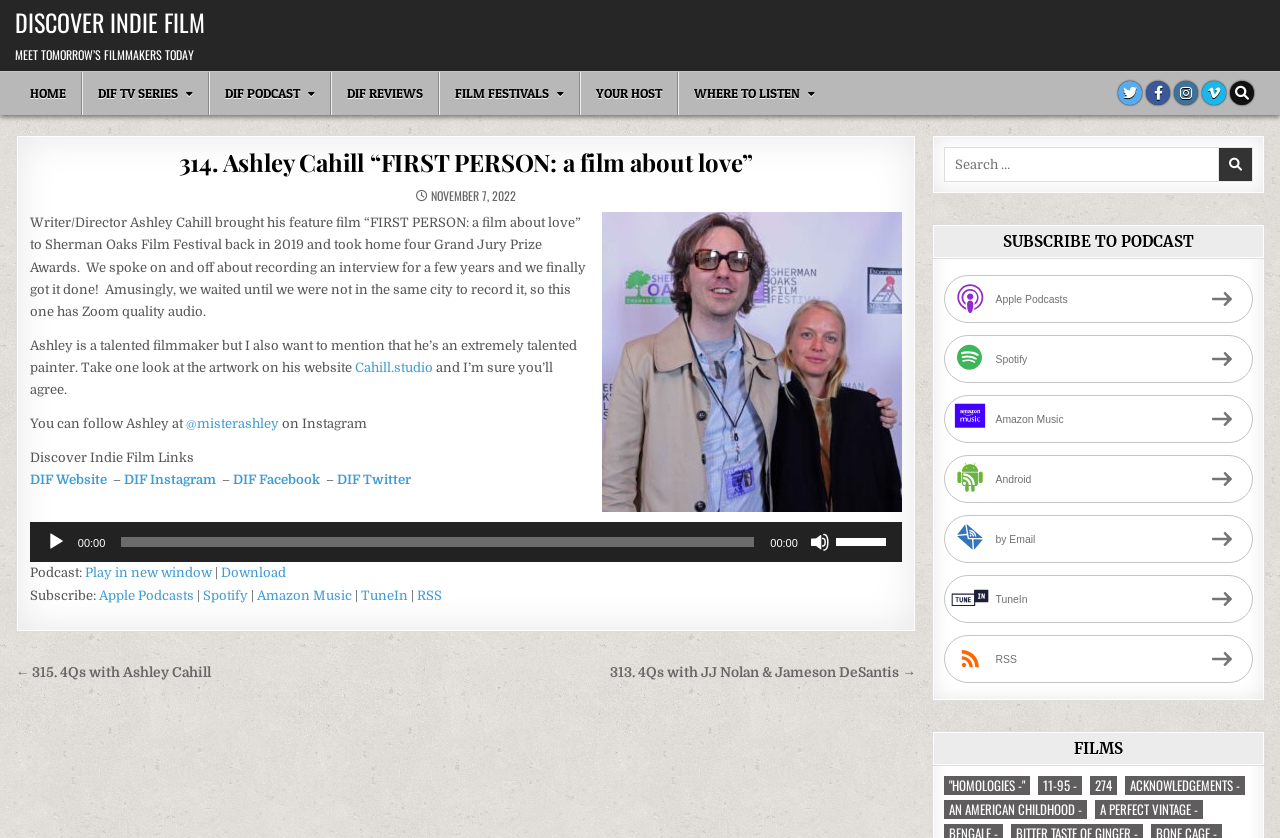What is the purpose of the 'Search for:' box?
Respond to the question with a well-detailed and thorough answer.

The 'Search for:' box is a search function on the website, allowing users to search for specific content within the website.